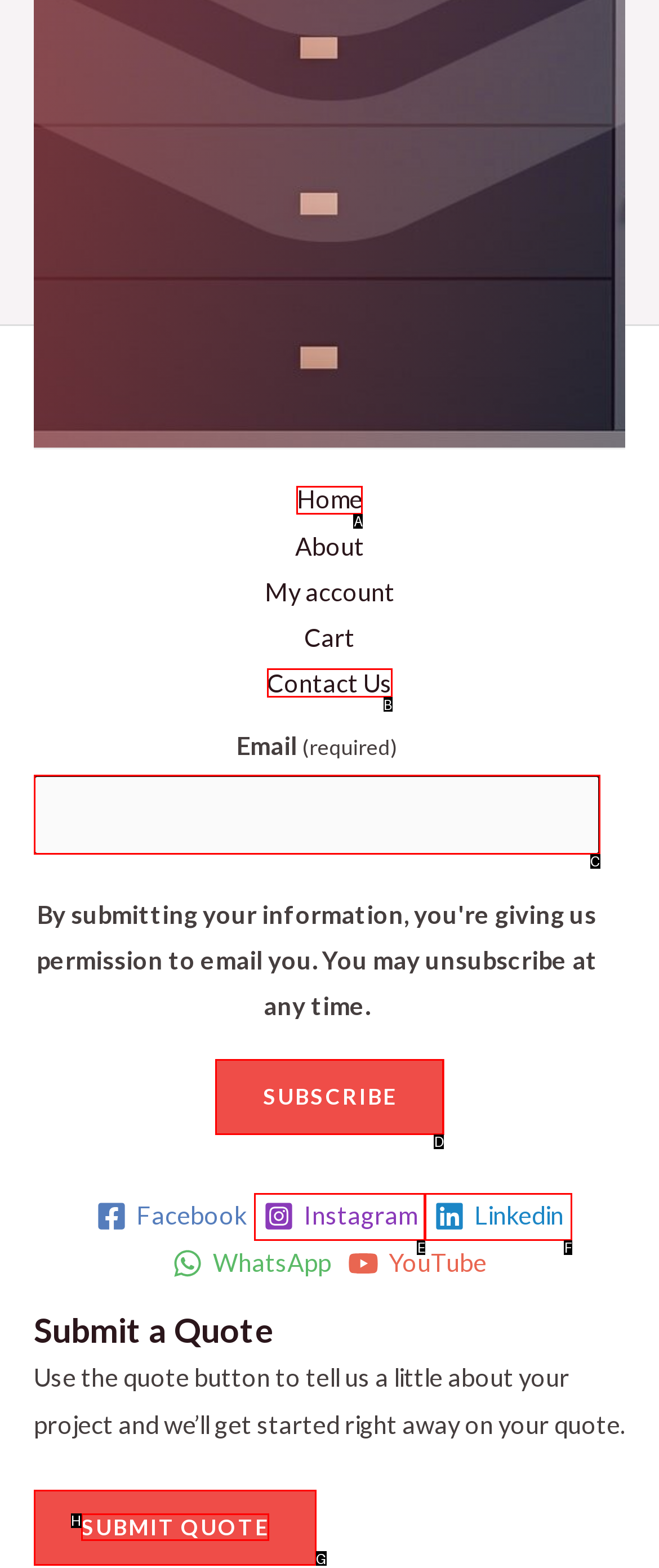Tell me the correct option to click for this task: Click on the Home link
Write down the option's letter from the given choices.

A